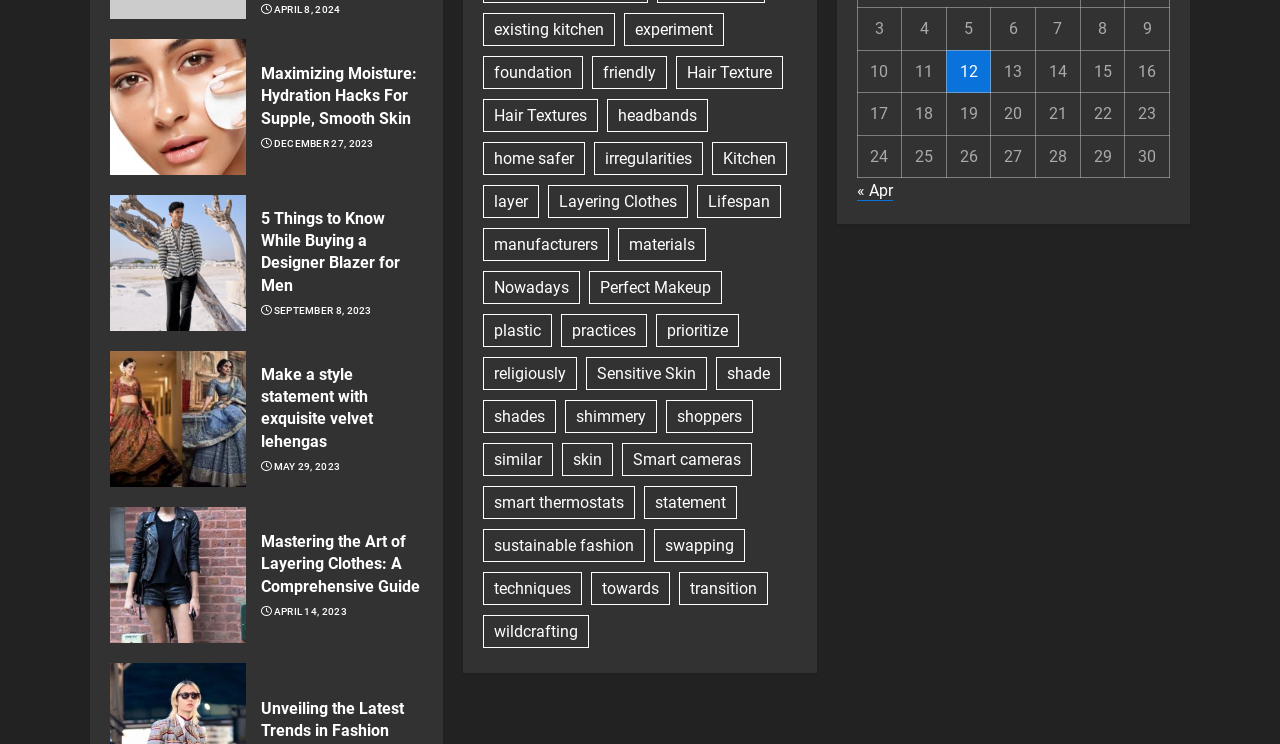Locate the bounding box coordinates of the element I should click to achieve the following instruction: "Click on 'Mastering the Art of Layering Clothes: A Comprehensive Guide'".

[0.204, 0.713, 0.331, 0.804]